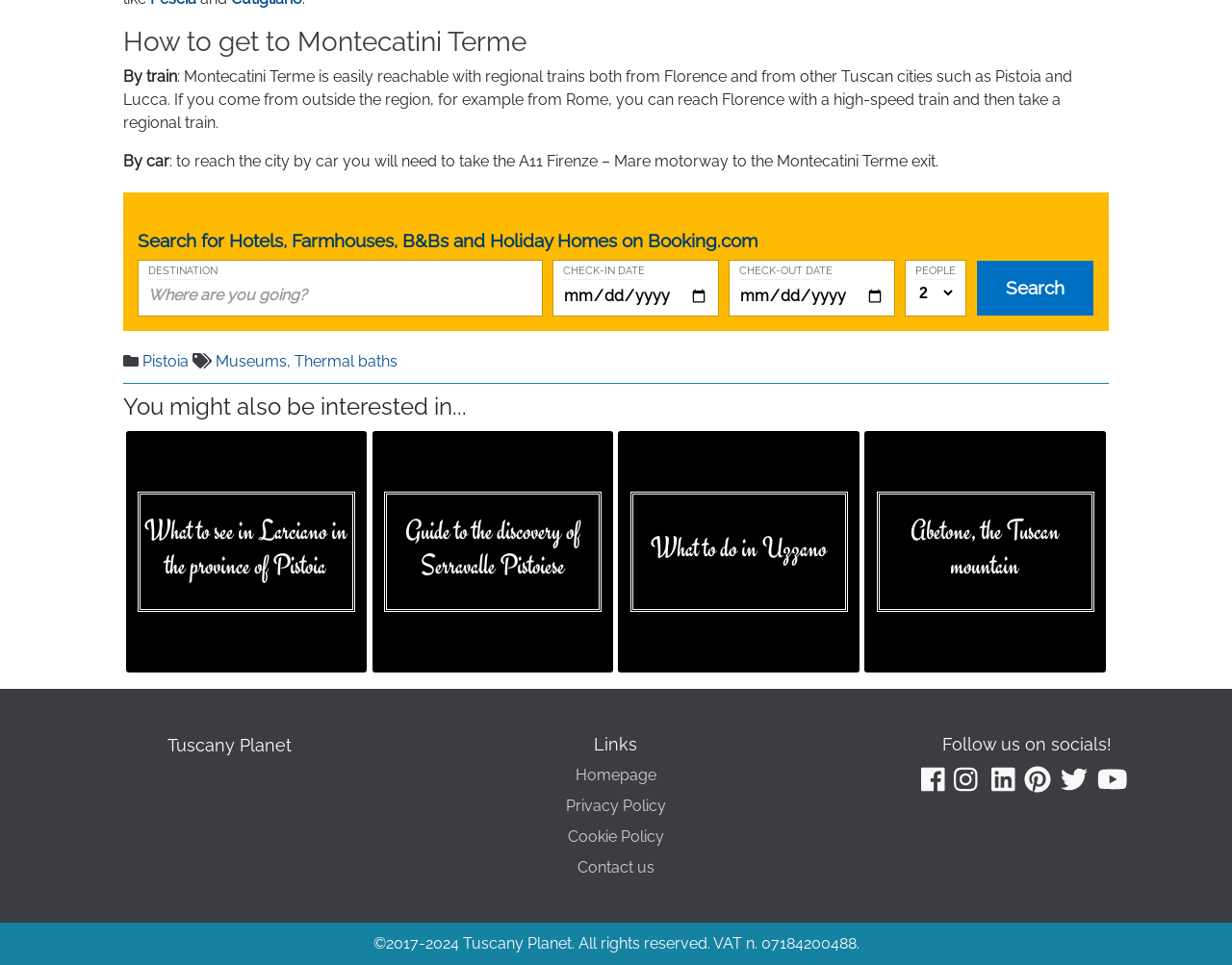Specify the bounding box coordinates of the area to click in order to follow the given instruction: "Click on the 'Search' button."

[0.792, 0.269, 0.888, 0.328]